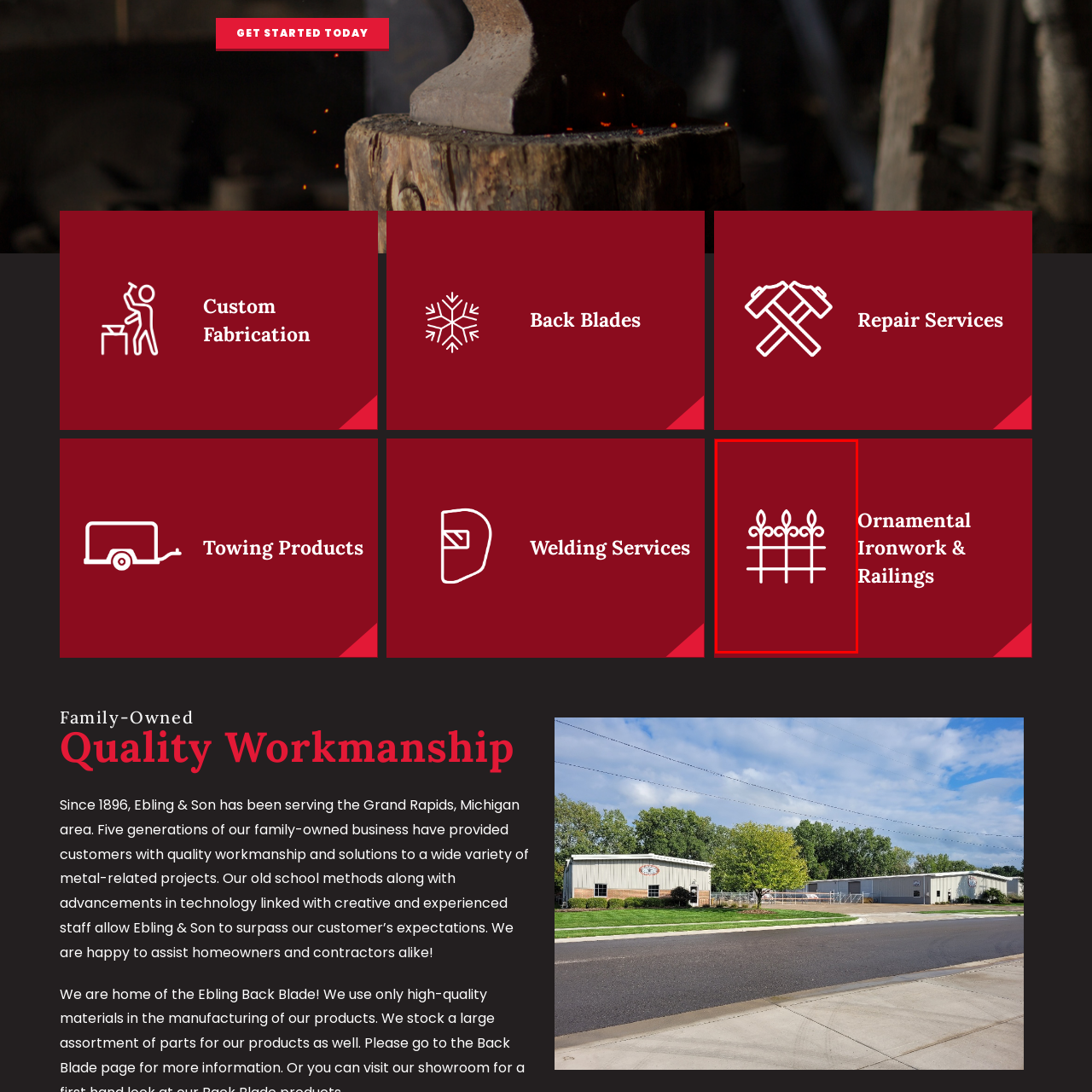Inspect the image outlined in red and answer succinctly: What type of settings are the ornamental ironwork and railings often used in?

Outdoor settings